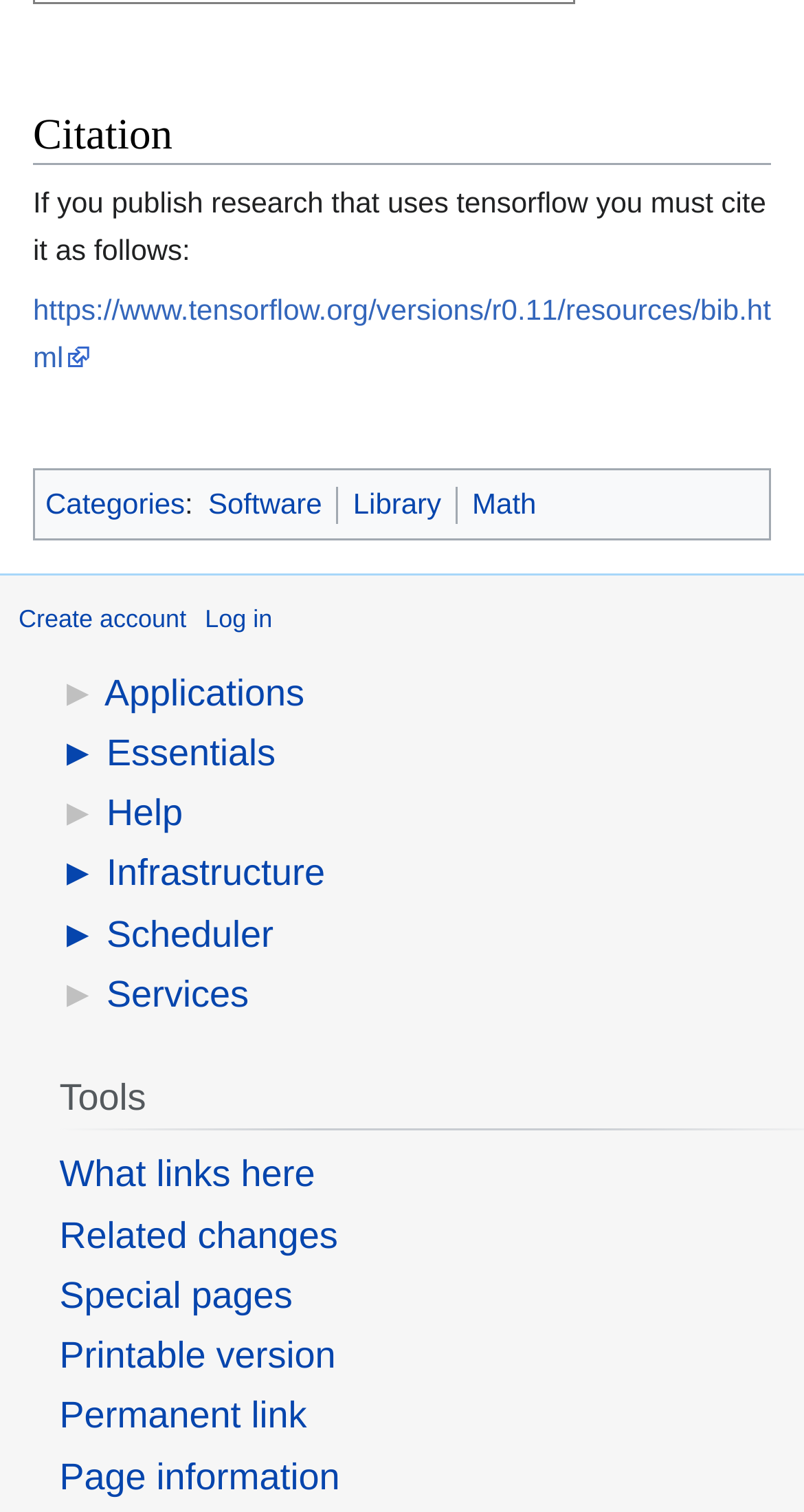How many expandable sections are in the 'Log in' dropdown?
By examining the image, provide a one-word or phrase answer.

4